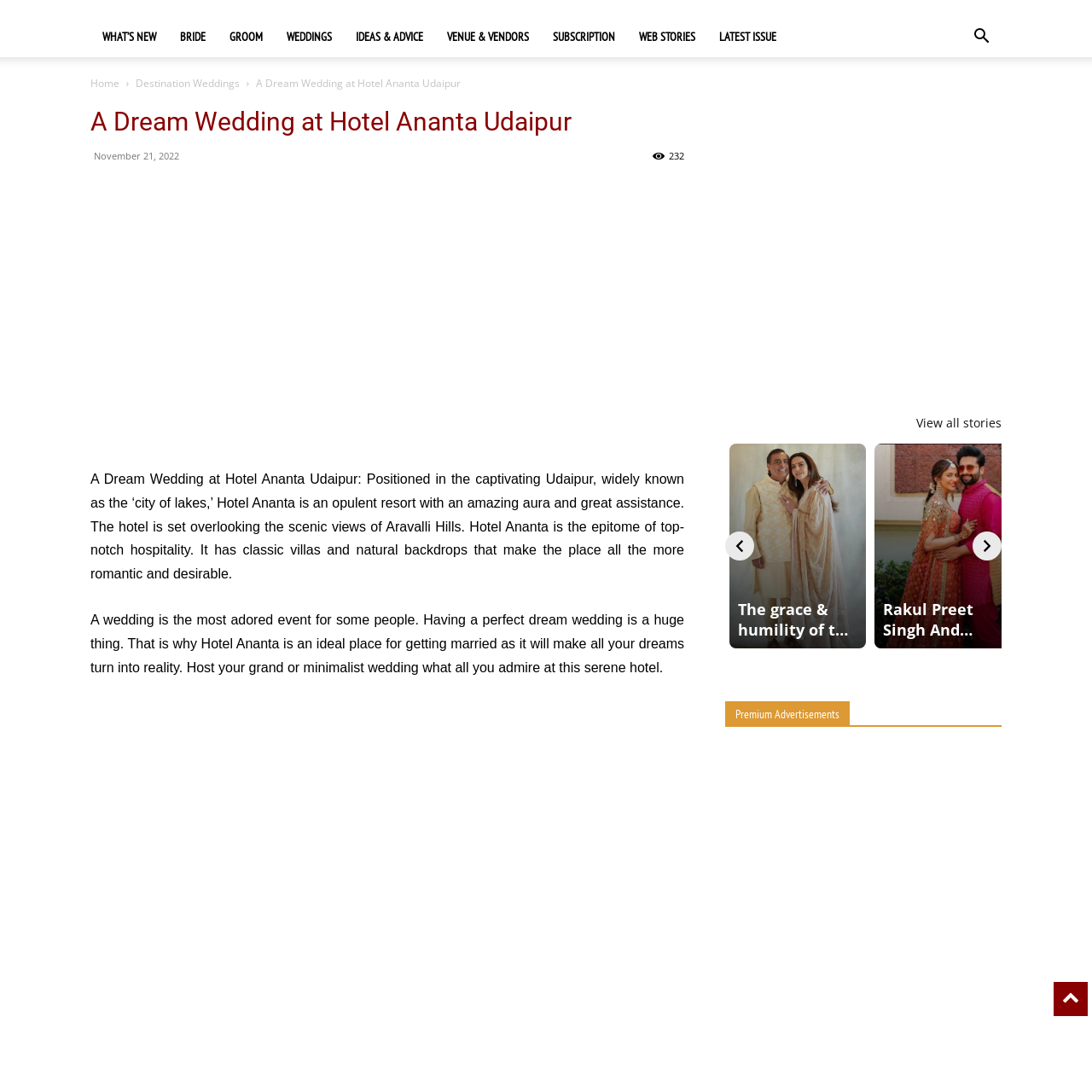What is Hotel Ananta Udaipur known for?
Look closely at the image within the red bounding box and respond to the question with one word or a brief phrase.

Luxurious hospitality and natural beauty